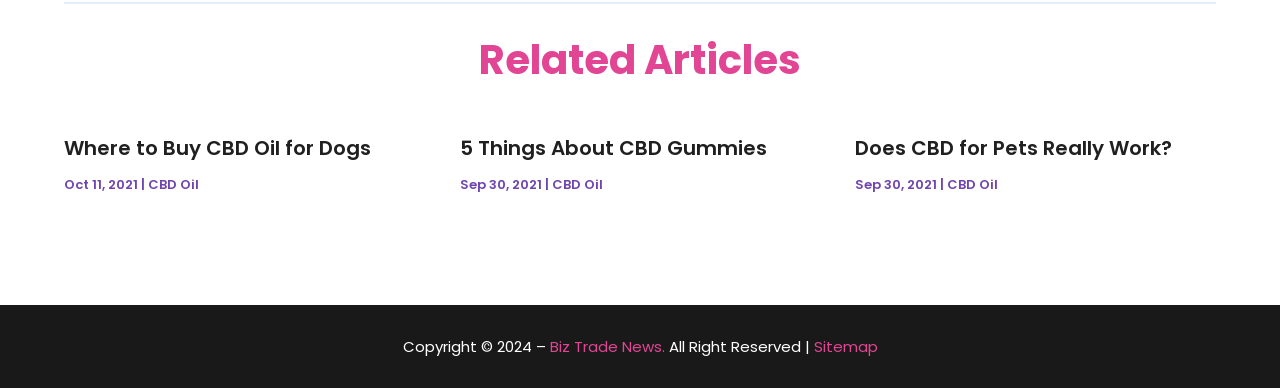Locate the bounding box coordinates of the area that needs to be clicked to fulfill the following instruction: "Read about Where to Buy CBD Oil for Dogs". The coordinates should be in the format of four float numbers between 0 and 1, namely [left, top, right, bottom].

[0.05, 0.346, 0.29, 0.418]